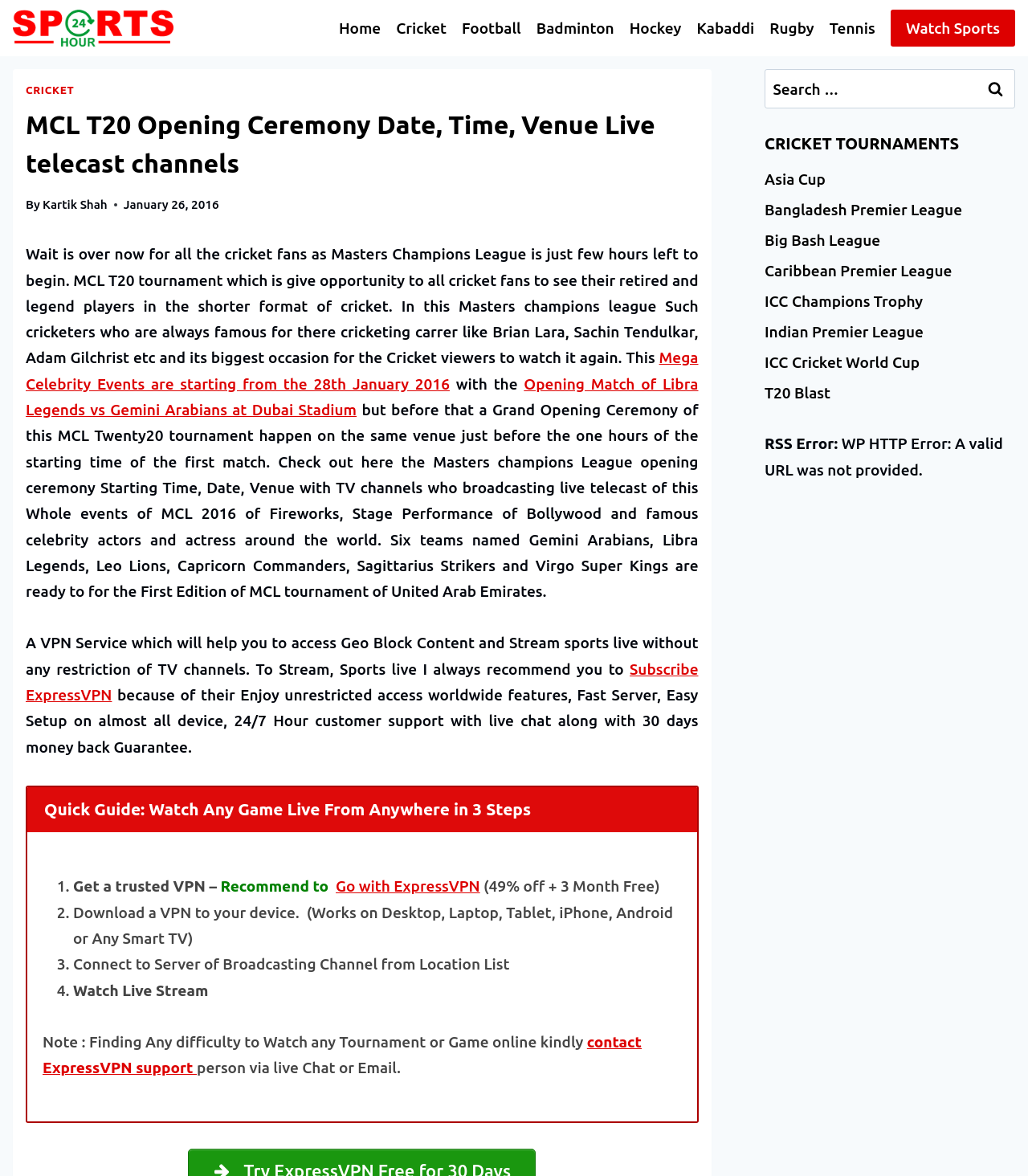Can you find the bounding box coordinates for the UI element given this description: "Subscribe ExpressVPN"? Provide the coordinates as four float numbers between 0 and 1: [left, top, right, bottom].

[0.025, 0.561, 0.679, 0.598]